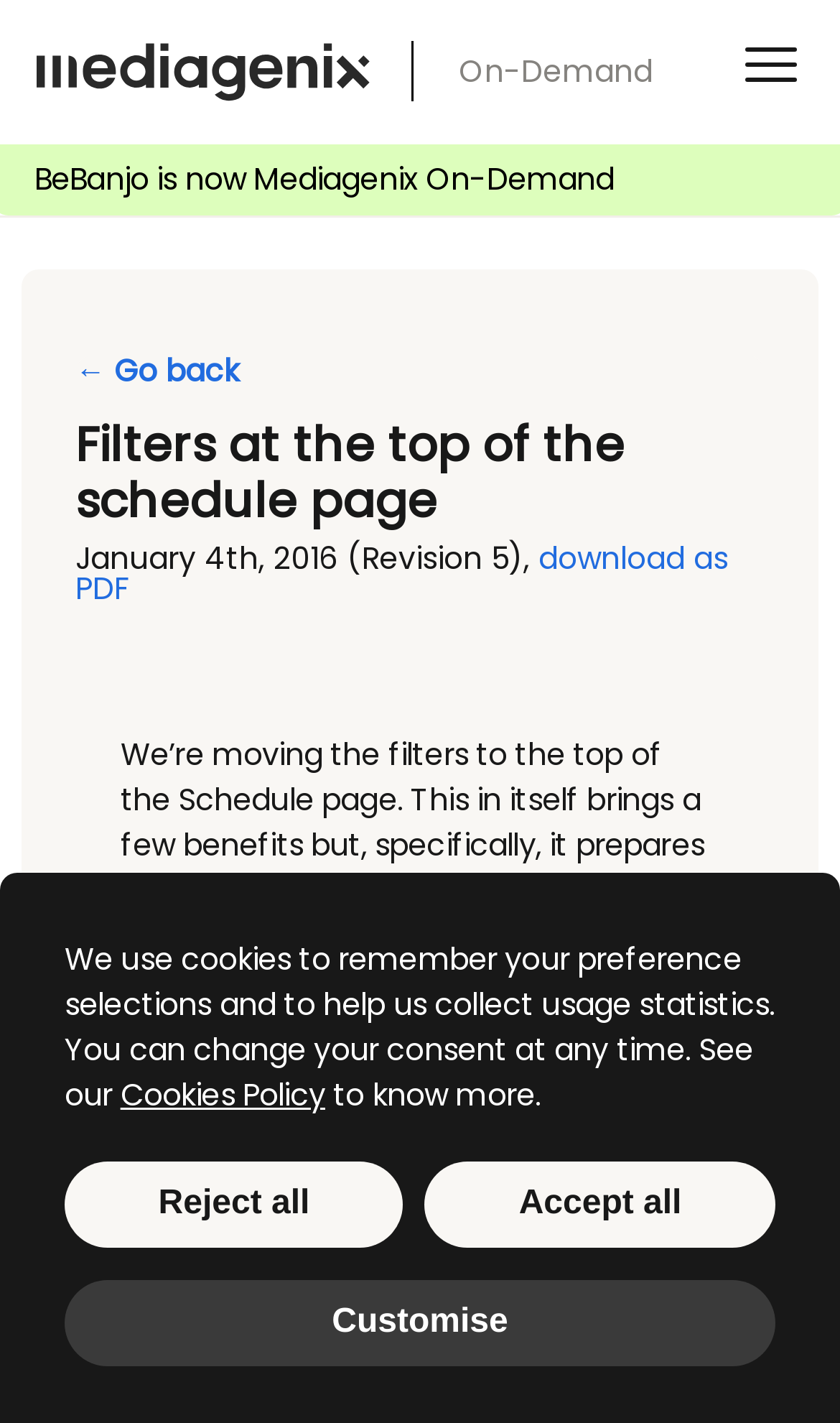What can be downloaded from this webpage?
Based on the image, answer the question with as much detail as possible.

There is a link on the webpage that says 'download as PDF', which suggests that a PDF document can be downloaded from this webpage.